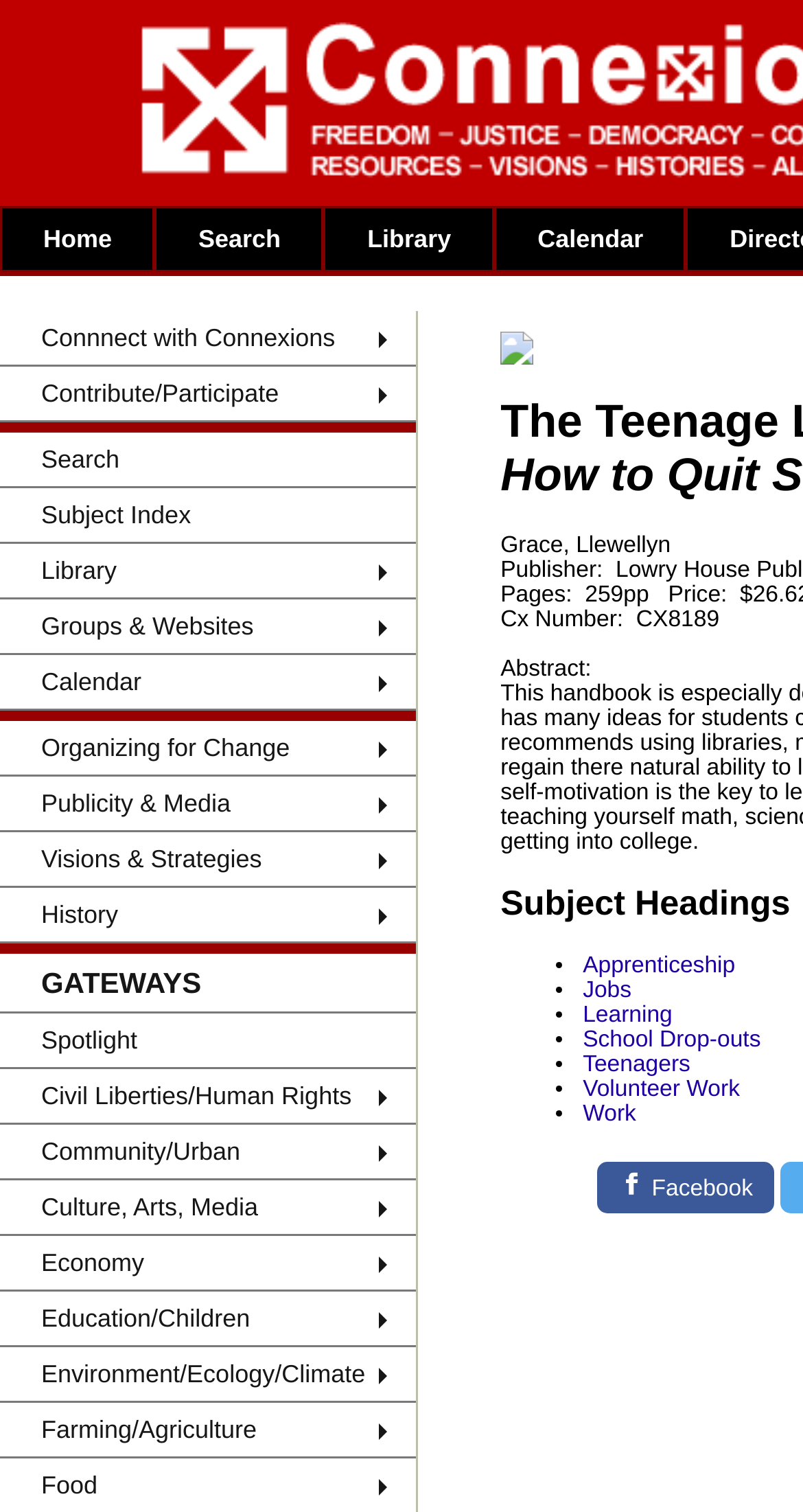Reply to the question below using a single word or brief phrase:
What is the CX number of the book described on this webpage?

CX8189